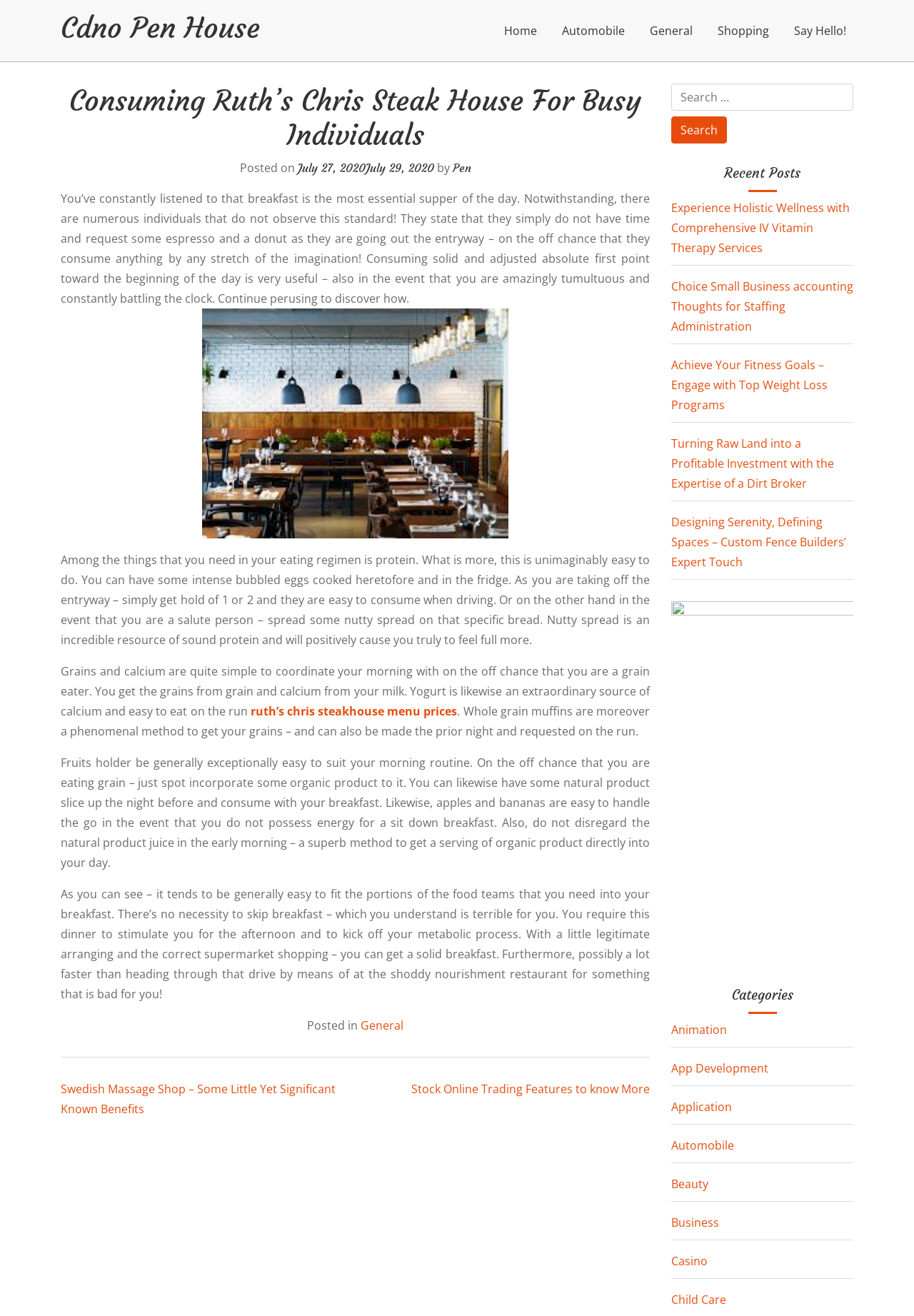Using the provided element description, identify the bounding box coordinates as (top-left x, top-left y, bottom-right x, bottom-right y). Ensure all values are between 0 and 1. Description: Say Hello!

[0.861, 0.0, 0.934, 0.047]